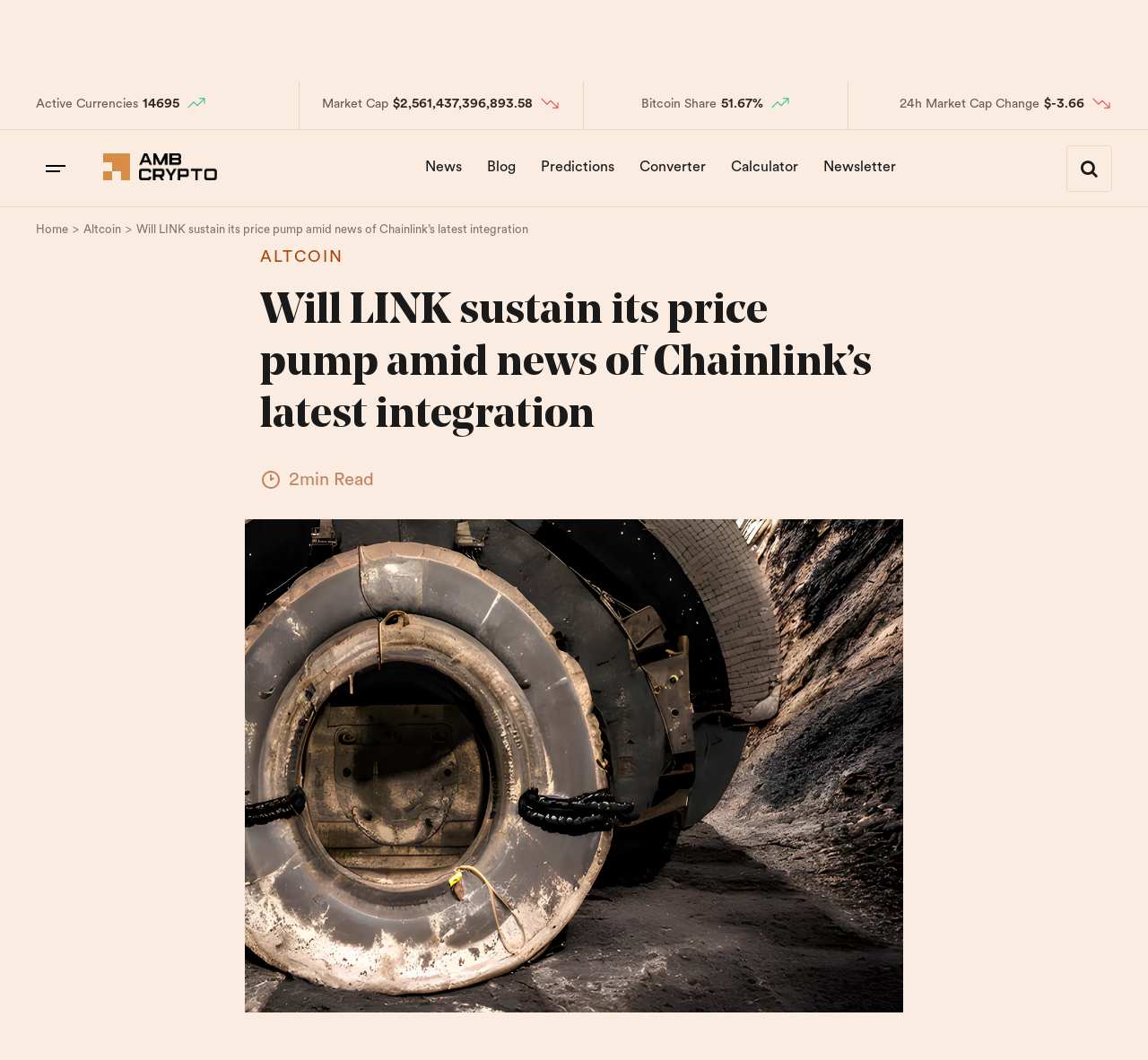Find the bounding box coordinates of the element you need to click on to perform this action: 'Check the Converter tool'. The coordinates should be represented by four float values between 0 and 1, in the format [left, top, right, bottom].

[0.548, 0.136, 0.624, 0.18]